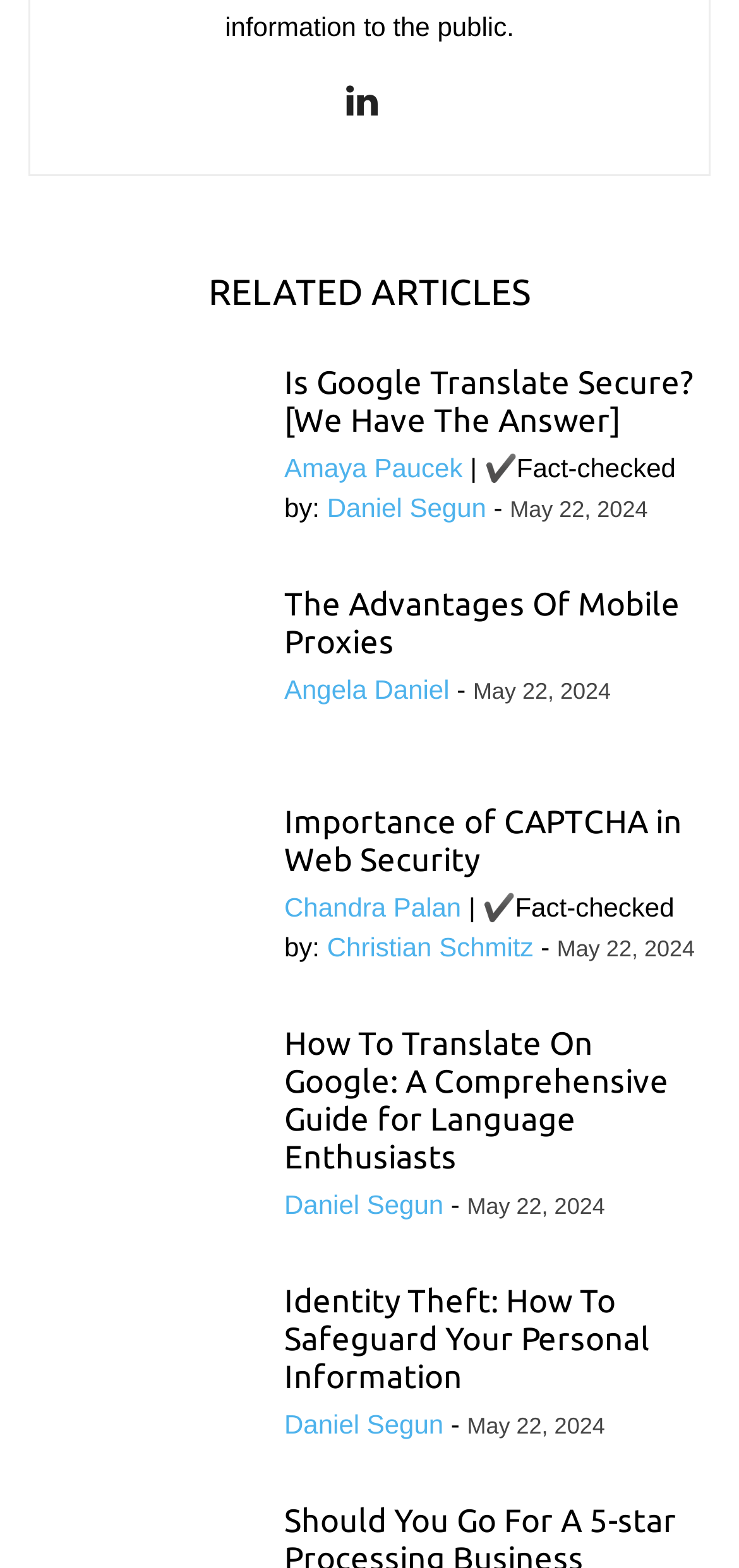Find the bounding box coordinates of the element to click in order to complete this instruction: "Click on 'Is Google Translate Secure? [We Have The Answer]' article". The bounding box coordinates must be four float numbers between 0 and 1, denoted as [left, top, right, bottom].

[0.385, 0.231, 0.962, 0.28]